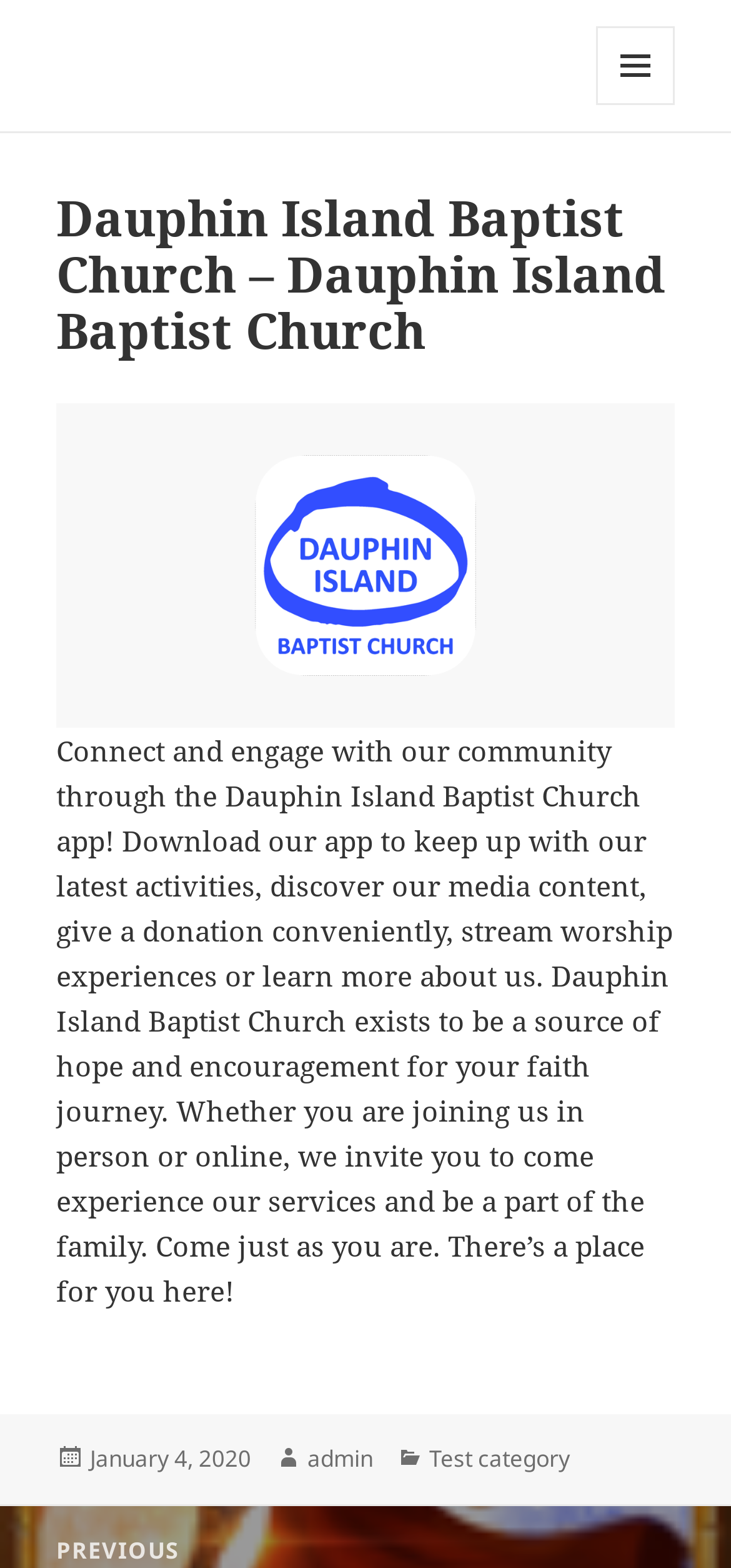Your task is to extract the text of the main heading from the webpage.

Dauphin Island Baptist Church – Dauphin Island Baptist Church